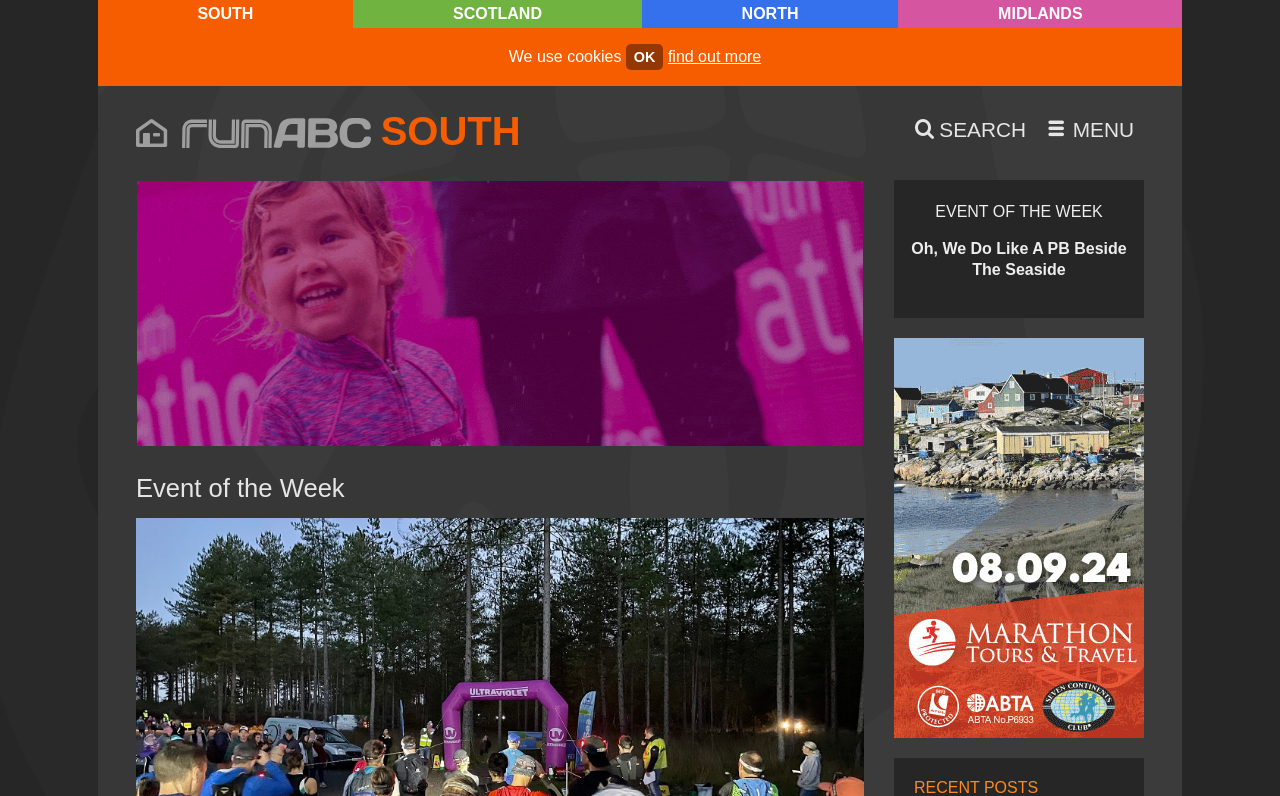Show the bounding box coordinates of the region that should be clicked to follow the instruction: "search."

[0.707, 0.148, 0.809, 0.177]